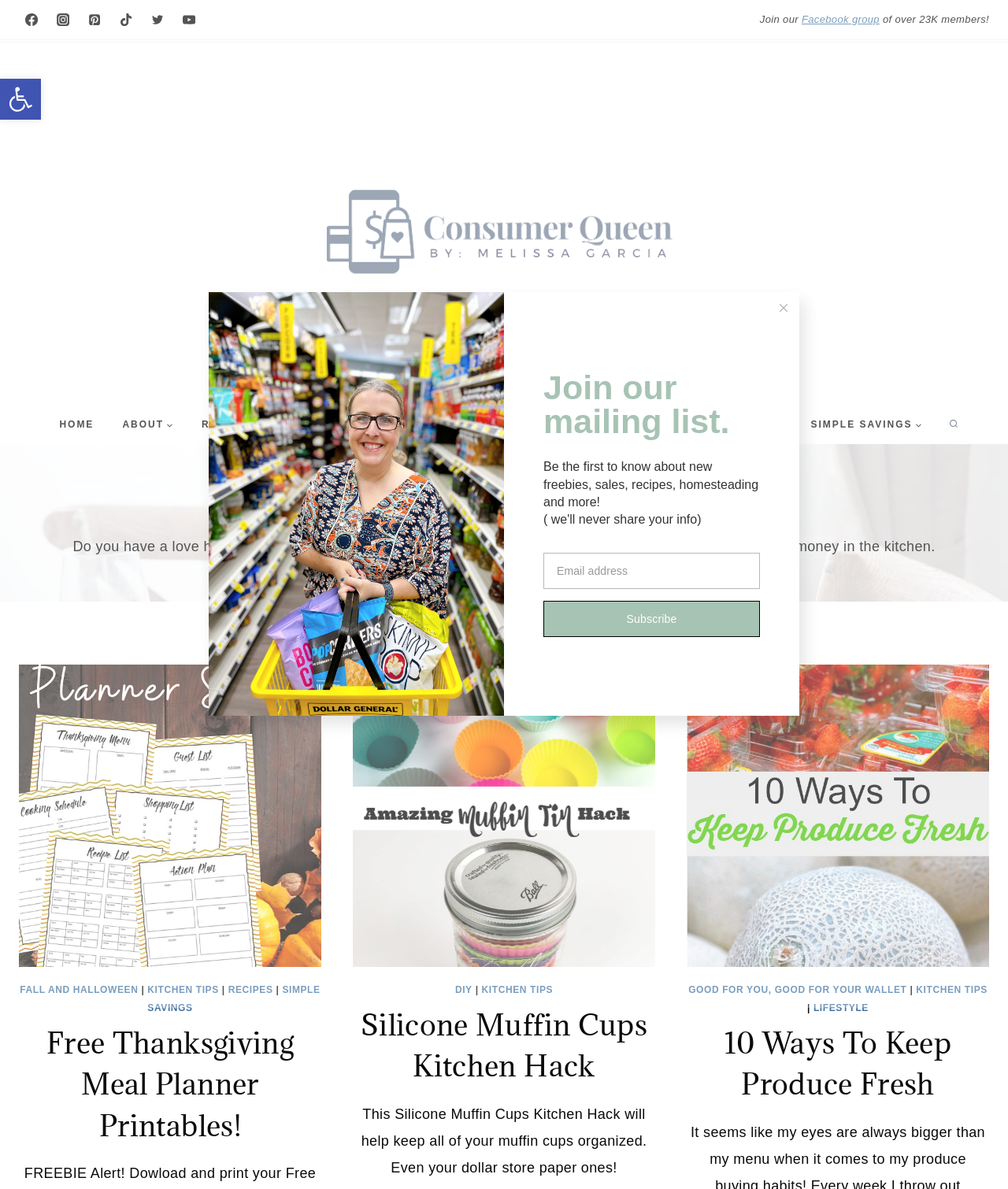Specify the bounding box coordinates of the region I need to click to perform the following instruction: "View Consumer Queen". The coordinates must be four float numbers in the range of 0 to 1, i.e., [left, top, right, bottom].

[0.324, 0.036, 0.676, 0.334]